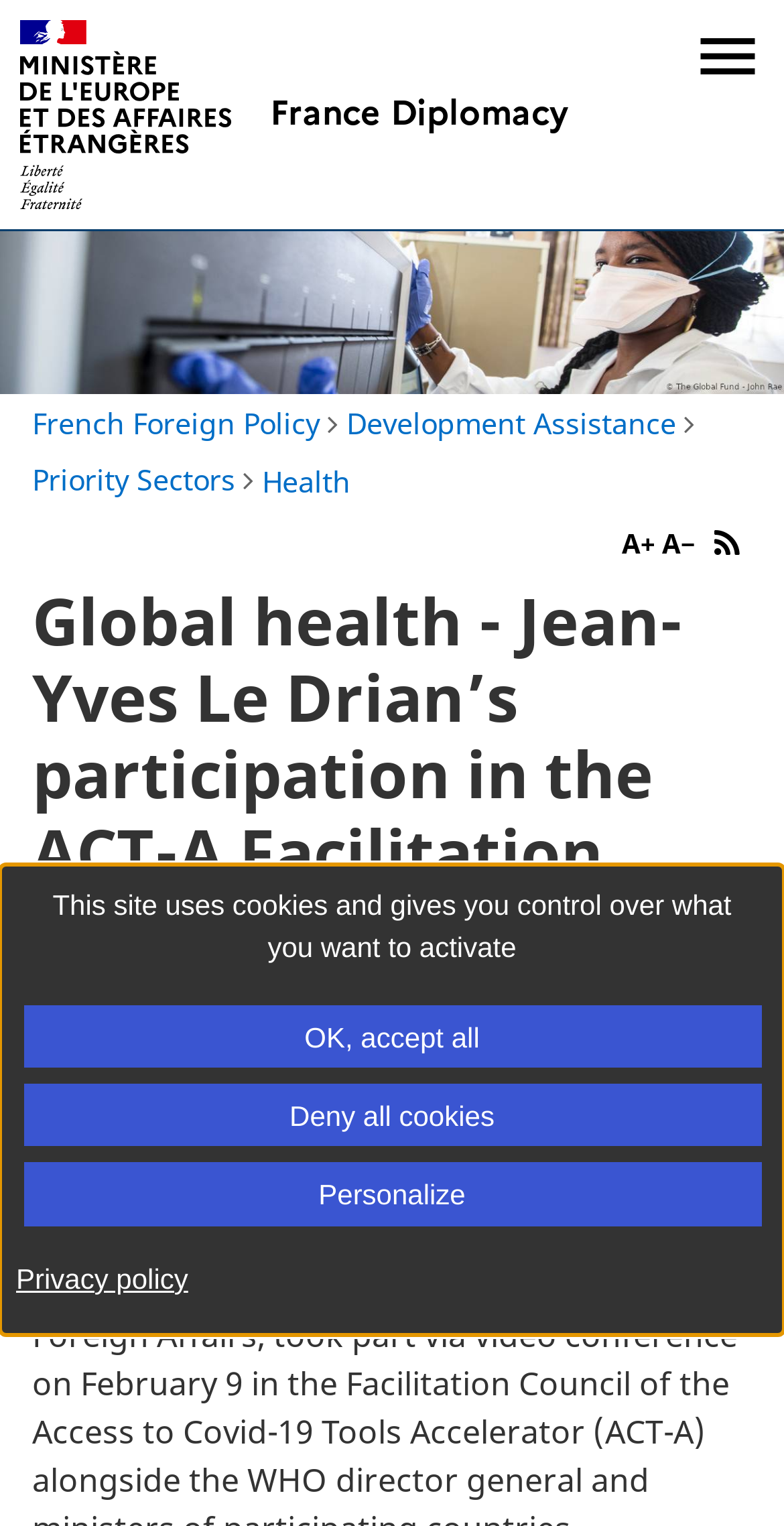What is the name of the organization mentioned in the top-left corner of the webpage?
Based on the screenshot, give a detailed explanation to answer the question.

The name of the organization is mentioned in the top-left corner of the webpage, which is 'France Diplomatie', and it is also a link that leads to the homepage of the organization.